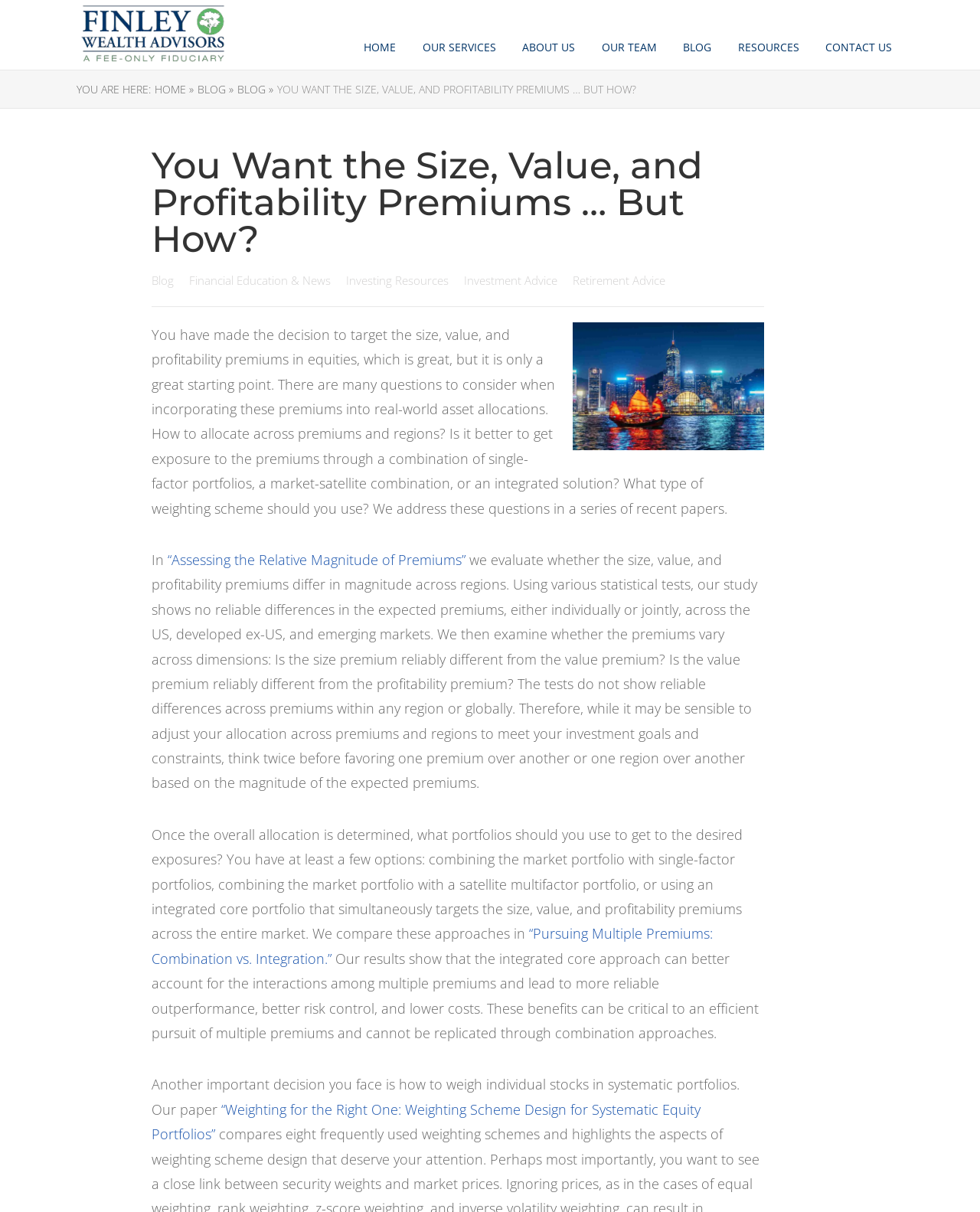Please provide the bounding box coordinates for the element that needs to be clicked to perform the following instruction: "Explore 'Weighting for the Right One: Weighting Scheme Design for Systematic Equity Portfolios'". The coordinates should be given as four float numbers between 0 and 1, i.e., [left, top, right, bottom].

[0.154, 0.908, 0.714, 0.943]